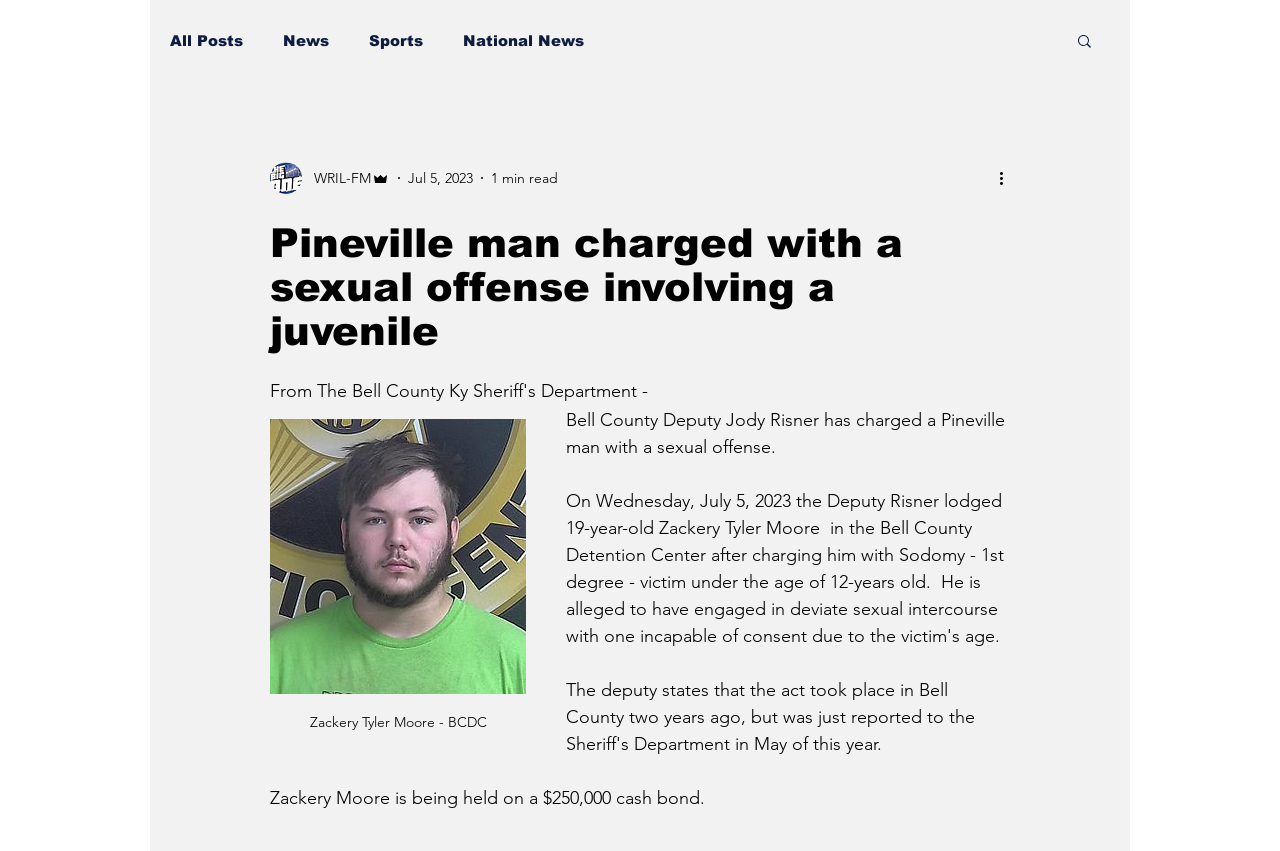Give a detailed account of the webpage's layout and content.

The webpage appears to be a news article page. At the top, there is a navigation menu with four links: "All Posts", "News", "Sports", and "National News". To the right of the navigation menu, there is a search button accompanied by a small image. 

Below the navigation menu, there is a section with the writer's picture, the logo "WRIL-FM", and the admin's name. The date "Jul 5, 2023" and the text "1 min read" are also located in this section.

The main article title, "Pineville man charged with a sexual offense involving a juvenile", is a prominent heading in the middle of the page. Below the title, there is a button with the text "More actions" and a small image.

The main content of the article is divided into two sections. The first section contains a button with the text "Zackery Tyler Moore - BCDC" and a figcaption. The second section consists of two paragraphs of text. The first paragraph states that "Bell County Deputy Jody Risner has charged a Pineville man with a sexual offense." The second paragraph mentions that "Zackery Moore is being held on a $250,000 cash bond."